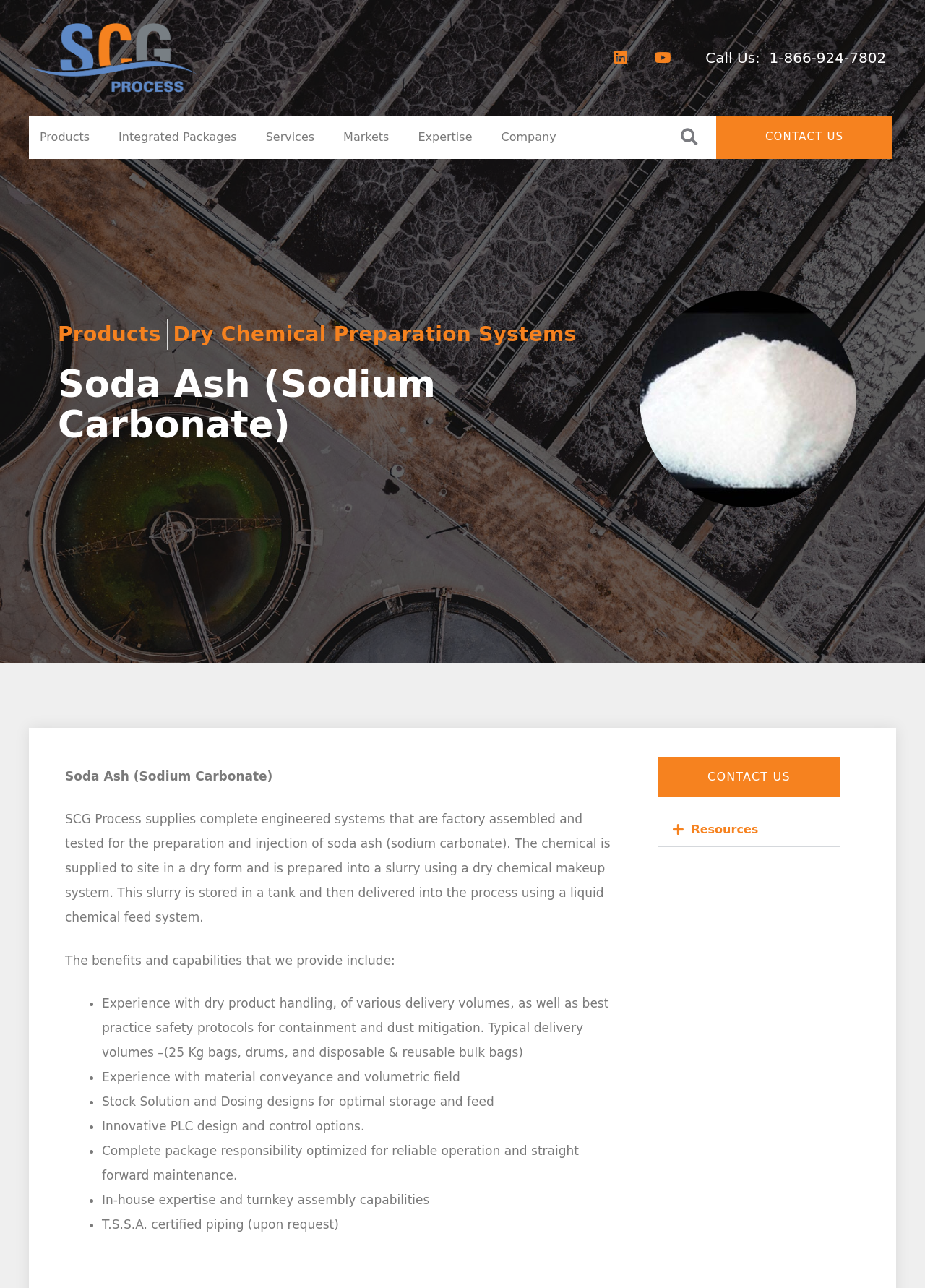Please identify the bounding box coordinates of the element's region that should be clicked to execute the following instruction: "View Resources". The bounding box coordinates must be four float numbers between 0 and 1, i.e., [left, top, right, bottom].

[0.712, 0.63, 0.908, 0.657]